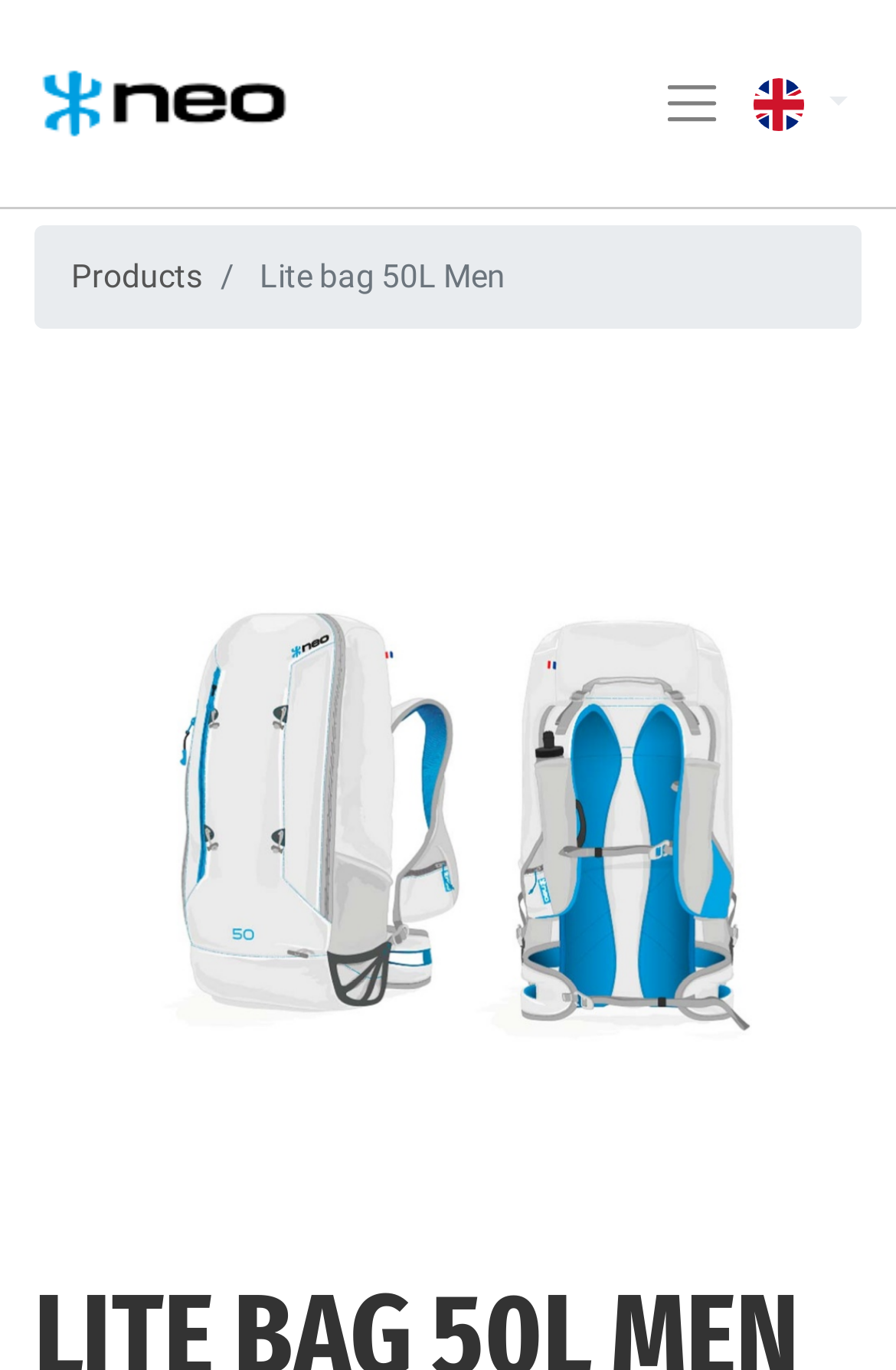Detail the various sections and features of the webpage.

The webpage appears to be a product page for a Lite bag 50L Men from the brand NEO. At the top left corner, there is a logo of NEO, which is an image. Next to the logo, there are two buttons, one of which has a dropdown menu that is currently expanded. 

Below the top section, there is a navigation menu with a link to "Products". To the right of the navigation menu, the product name "Lite bag 50L Men" is displayed in a prominent font. 

The main content of the page is an image of the Lite bag 50L Men, which takes up most of the page's real estate. The image is positioned below the product name and navigation menu, and it stretches from the left edge to the right edge of the page.